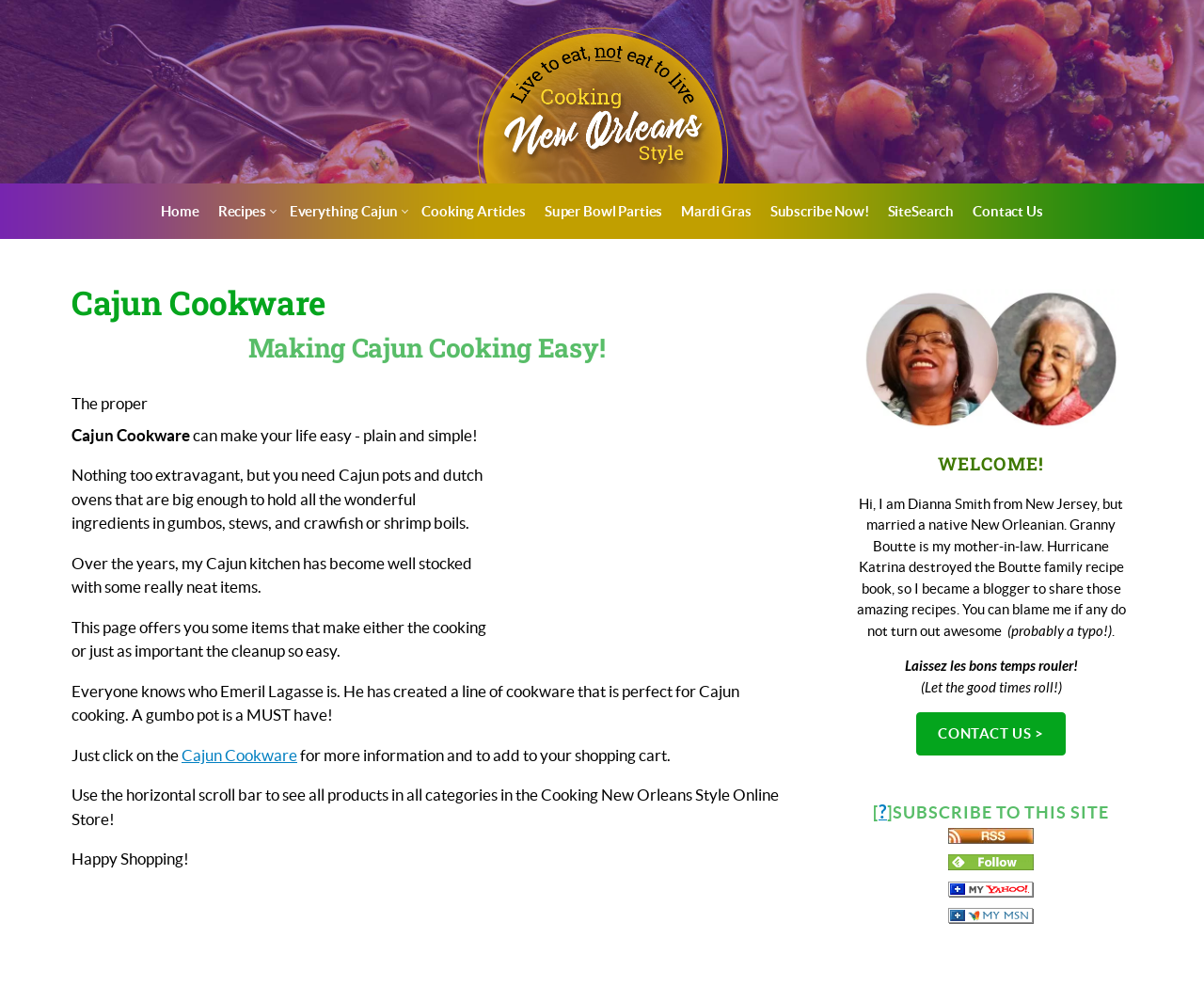From the webpage screenshot, predict the bounding box coordinates (top-left x, top-left y, bottom-right x, bottom-right y) for the UI element described here: Home

None